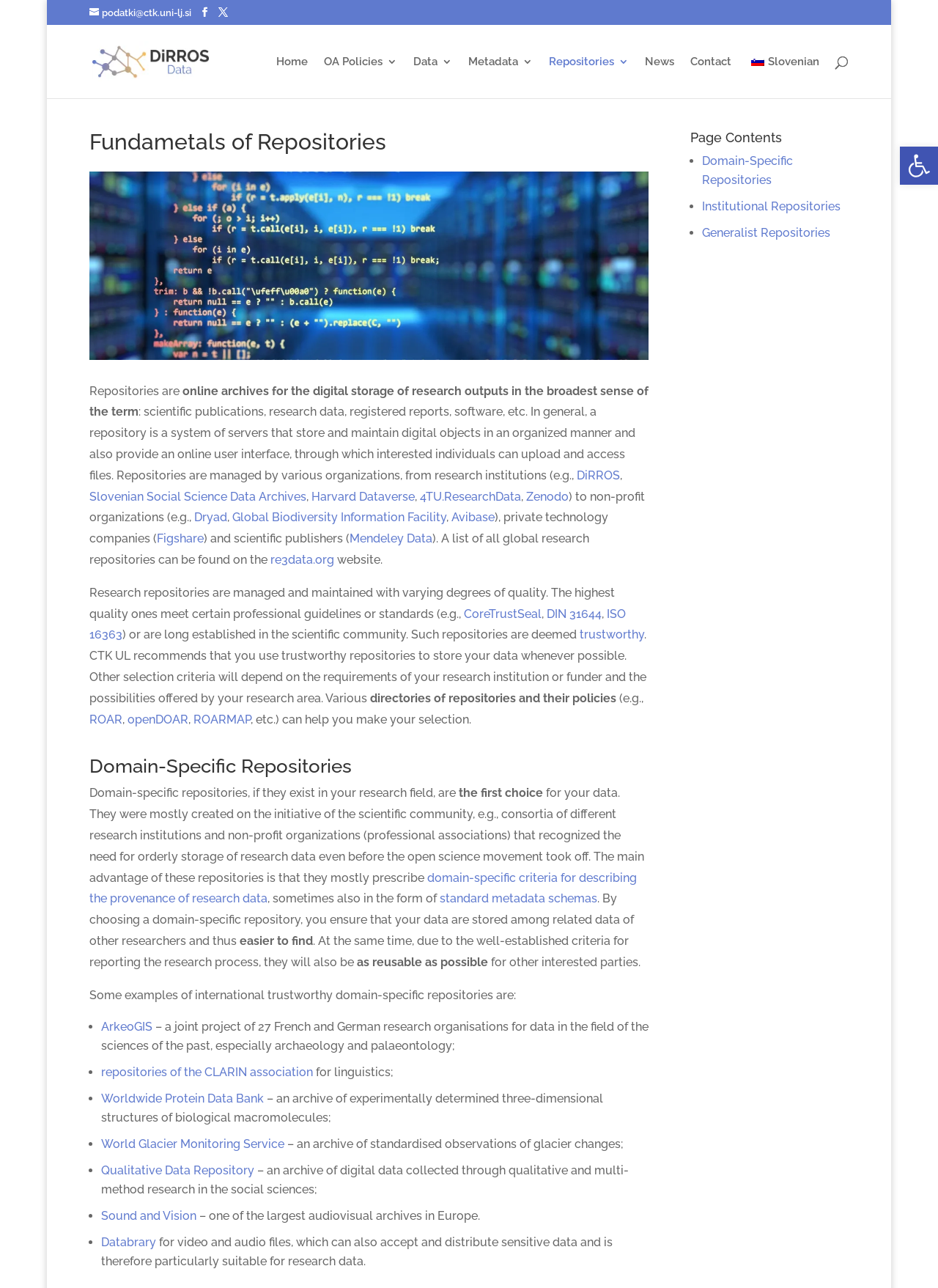Locate the bounding box coordinates of the element that needs to be clicked to carry out the instruction: "Read about OA Policies". The coordinates should be given as four float numbers ranging from 0 to 1, i.e., [left, top, right, bottom].

[0.346, 0.042, 0.408, 0.053]